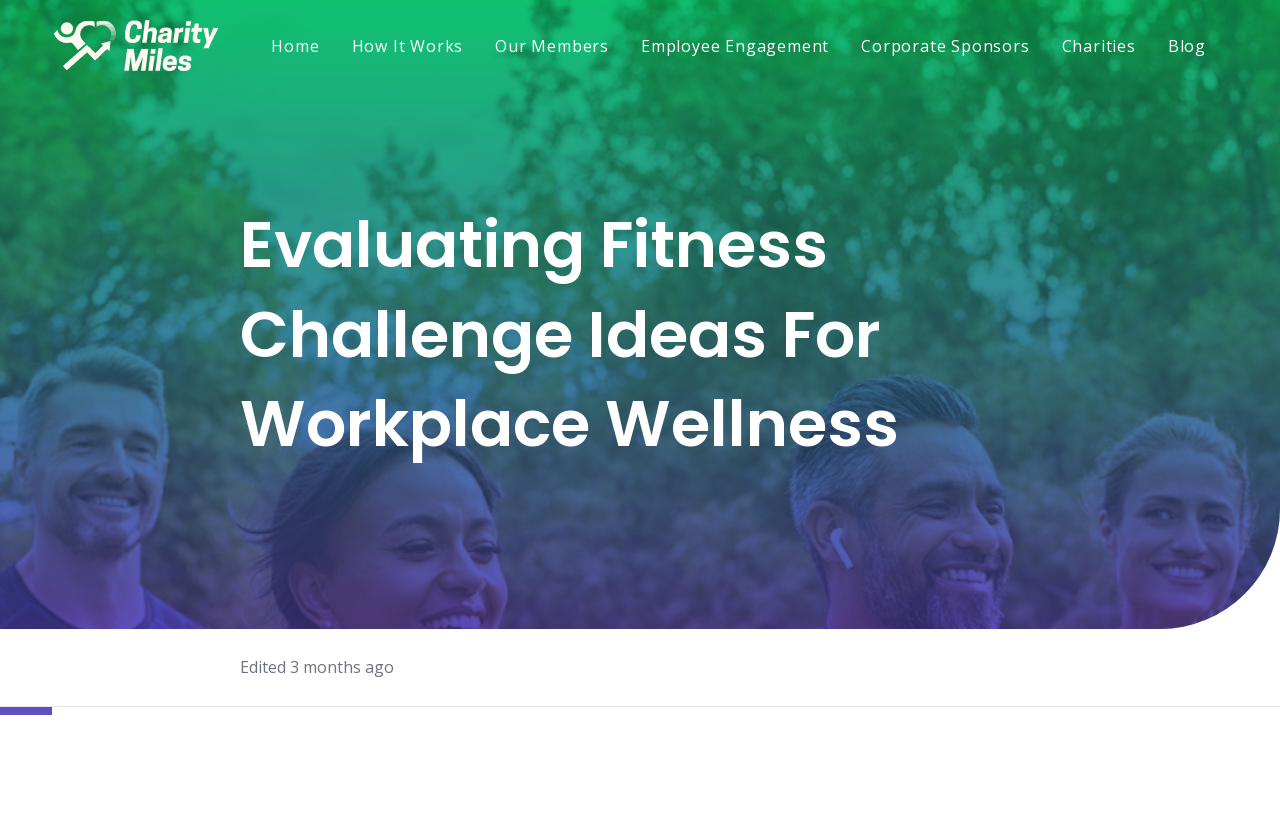Give a detailed explanation of the elements present on the webpage.

The webpage is focused on evaluating fitness challenge ideas for workplace wellness. At the top left, there is a link to "charity miles" accompanied by an image of the same name. 

To the right of the "charity miles" link, there is a navigation menu consisting of seven links: "Home", "How It Works", "Our Members", "Employee Engagement", "Corporate Sponsors", "Charities", and "Blog". These links are positioned horizontally, with "Home" on the left and "Blog" on the right.

Below the navigation menu, there is a prominent heading that reads "Evaluating Fitness Challenge Ideas For Workplace Wellness". This heading is centered and takes up a significant portion of the page.

At the bottom left of the page, there is a static text that indicates the content was "Edited 3 months ago".